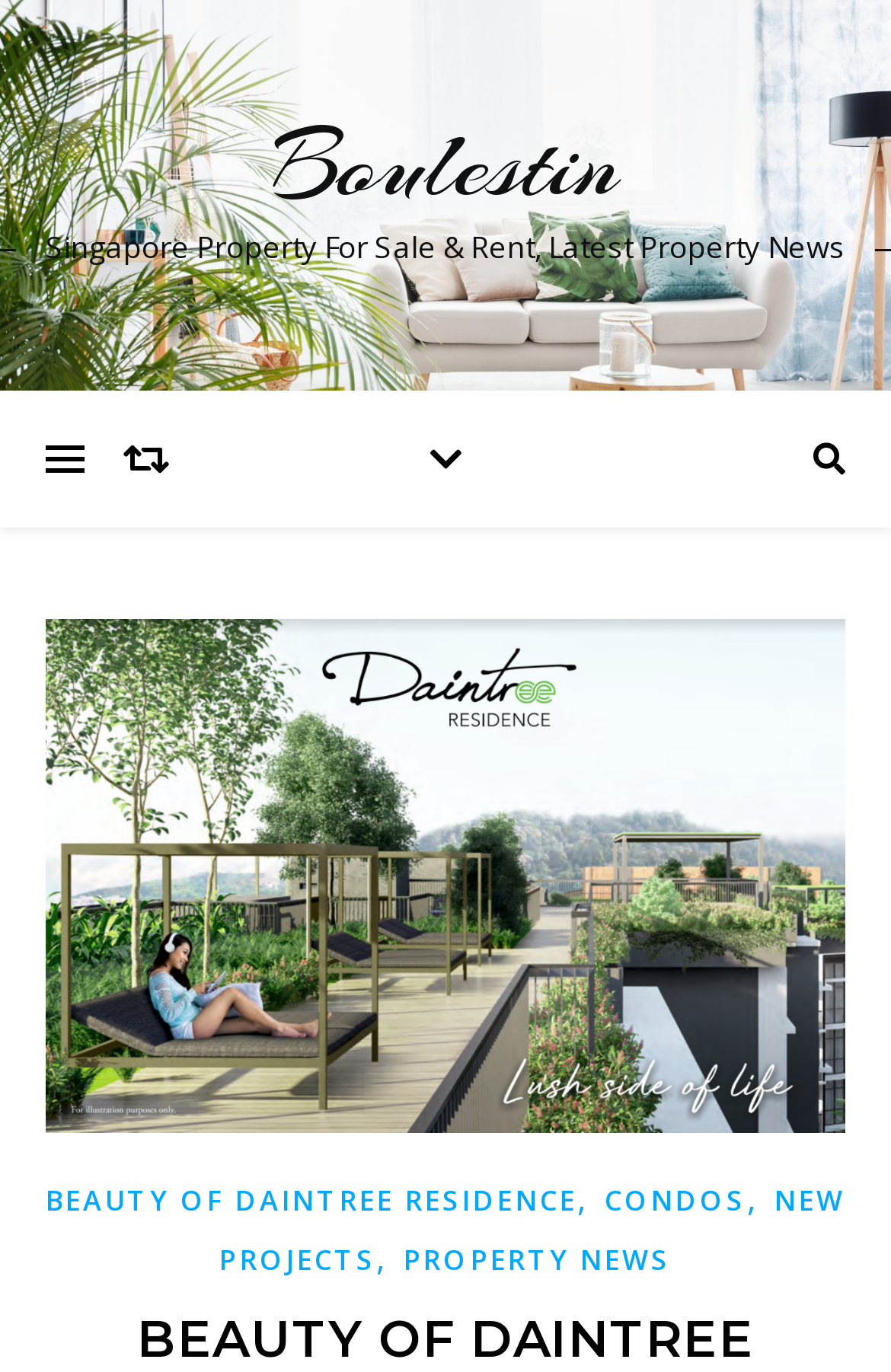What is the tone of the webpage?
Answer the question with as much detail as you can, using the image as a reference.

I inferred this answer by considering the overall design and language used on the webpage, which suggests a sophisticated and elegant tone, consistent with the meta description's description of the residence as 'charming and classy'.